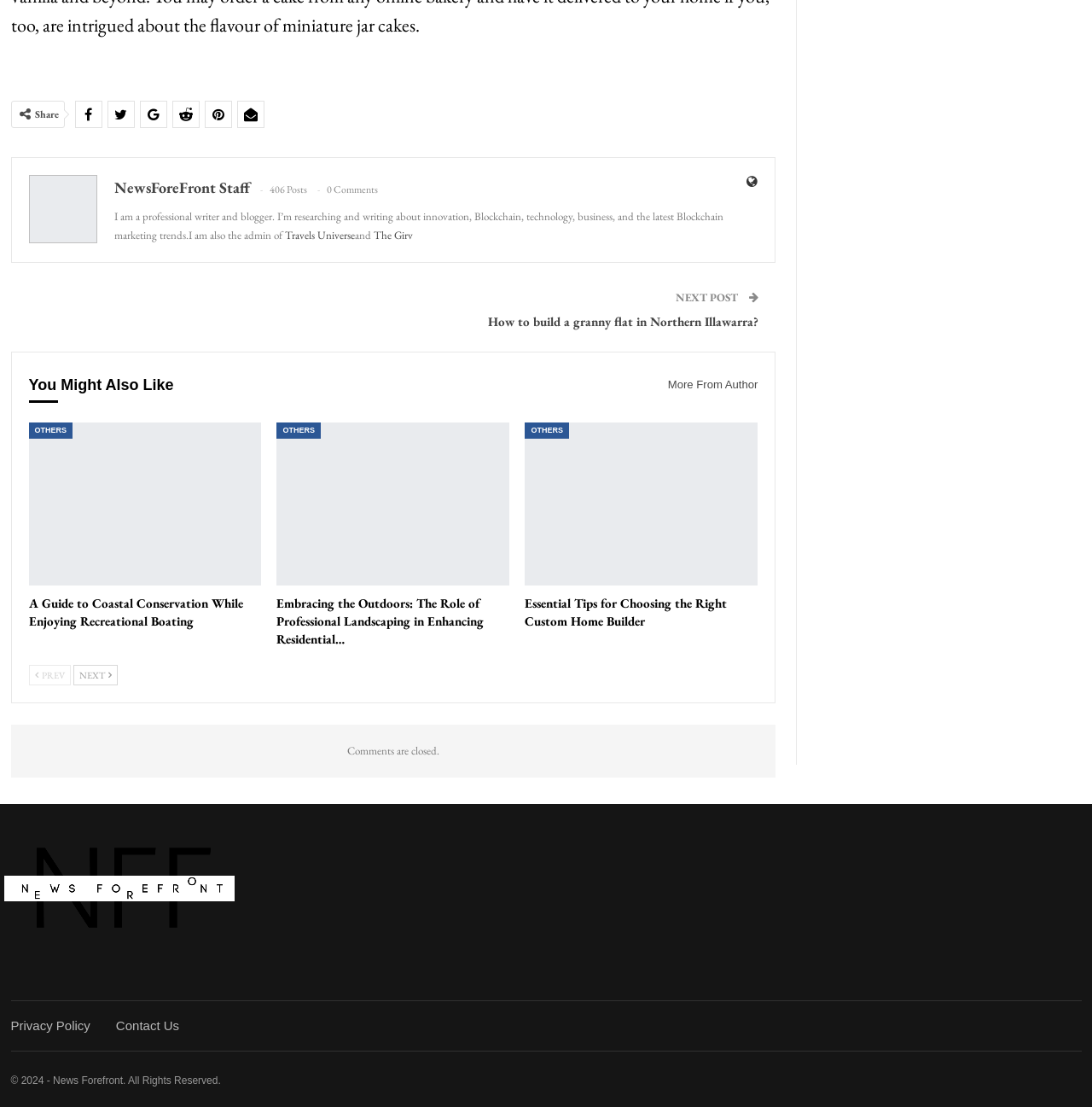Refer to the element description Prev and identify the corresponding bounding box in the screenshot. Format the coordinates as (top-left x, top-left y, bottom-right x, bottom-right y) with values in the range of 0 to 1.

[0.026, 0.601, 0.064, 0.619]